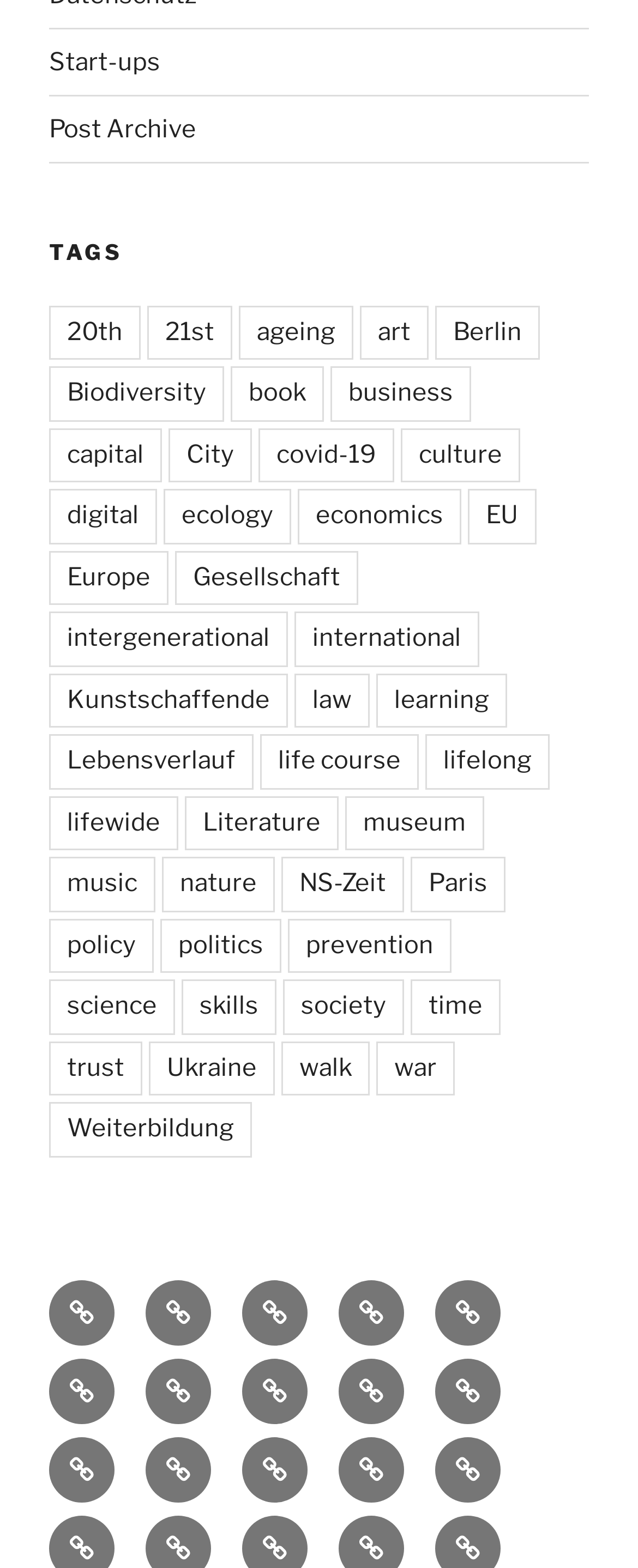Give a one-word or short phrase answer to the question: 
What is the first link on the webpage?

Start-ups